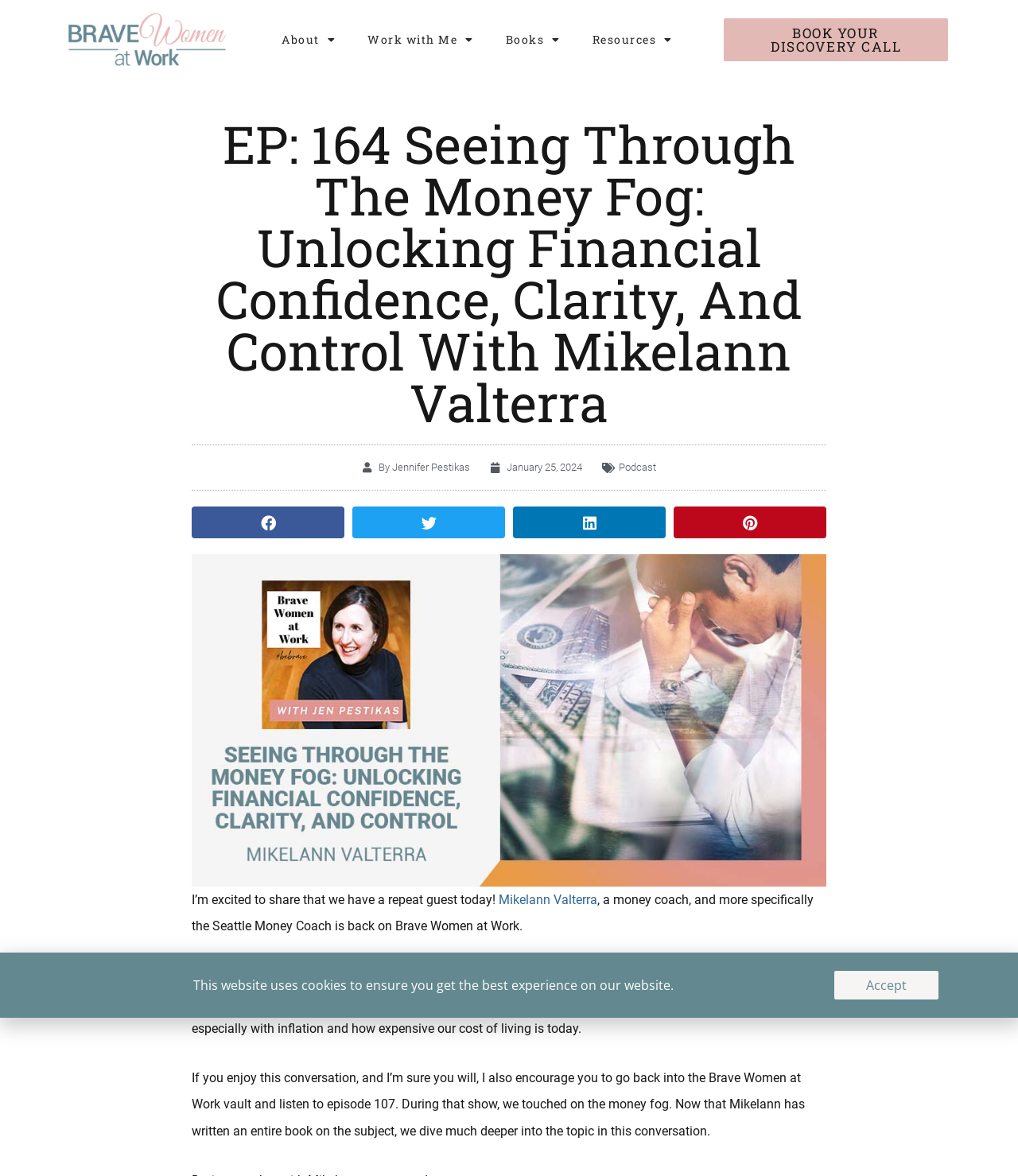Identify the bounding box coordinates of the clickable region necessary to fulfill the following instruction: "Book a discovery call". The bounding box coordinates should be four float numbers between 0 and 1, i.e., [left, top, right, bottom].

[0.711, 0.015, 0.931, 0.052]